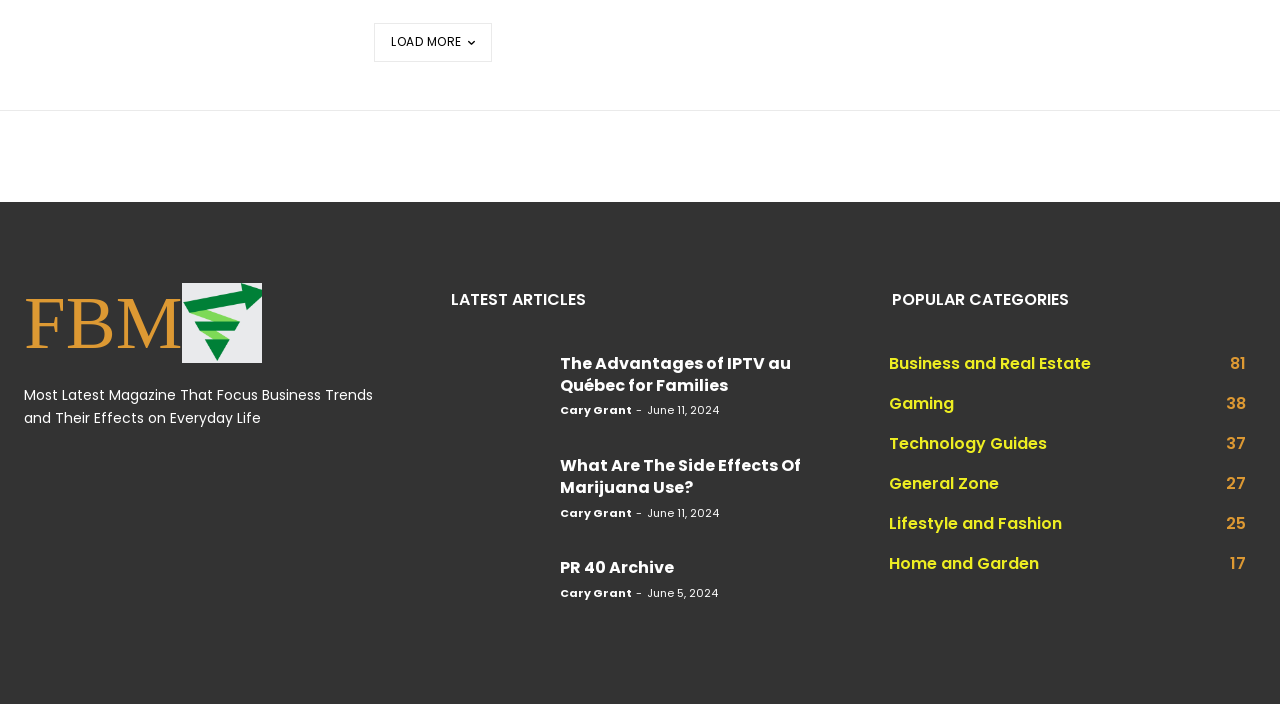Could you find the bounding box coordinates of the clickable area to complete this instruction: "Visit the 'The Advantages of IPTV au Québec for Families' article"?

[0.352, 0.497, 0.426, 0.591]